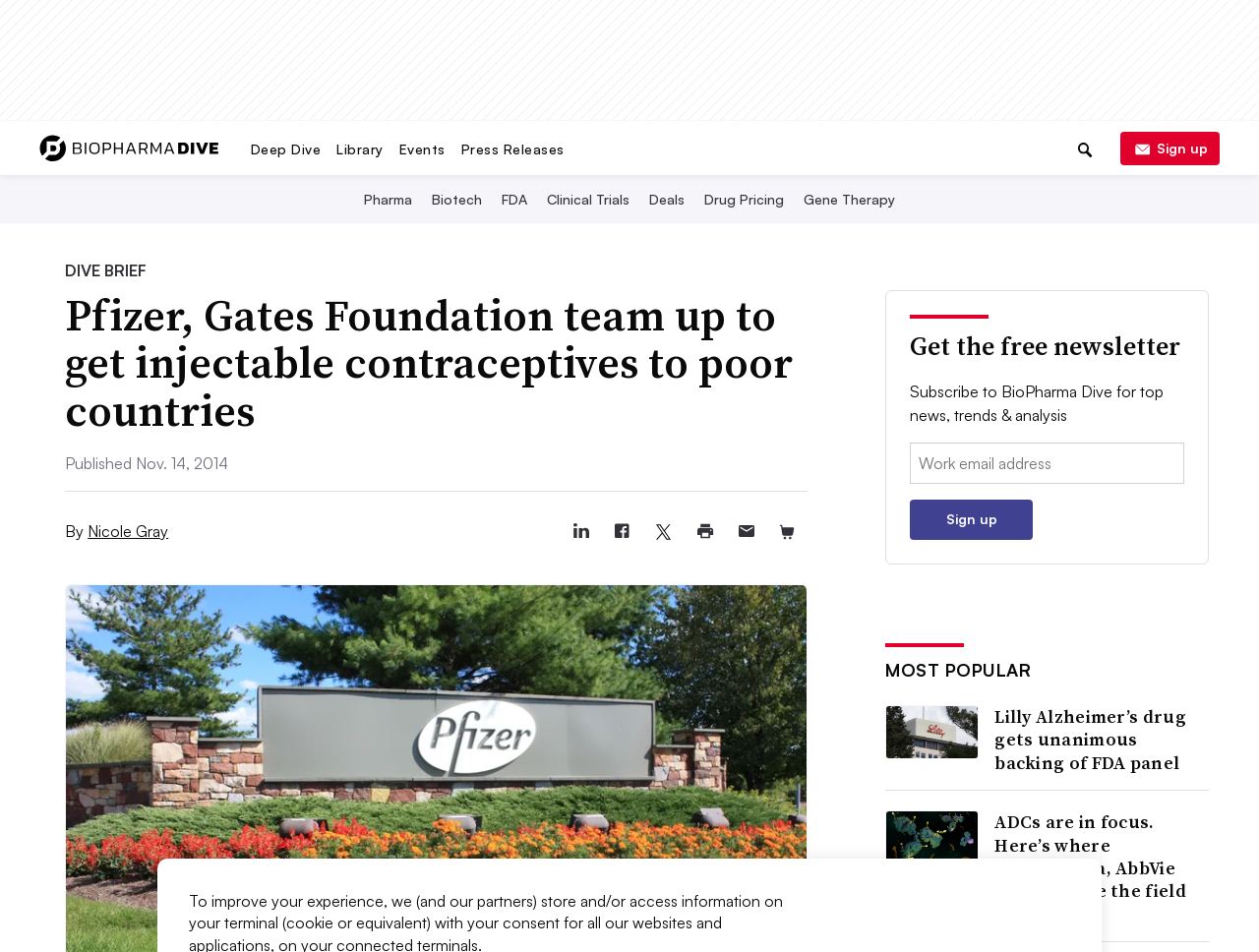What is the purpose of the search box? Observe the screenshot and provide a one-word or short phrase answer.

To search the website